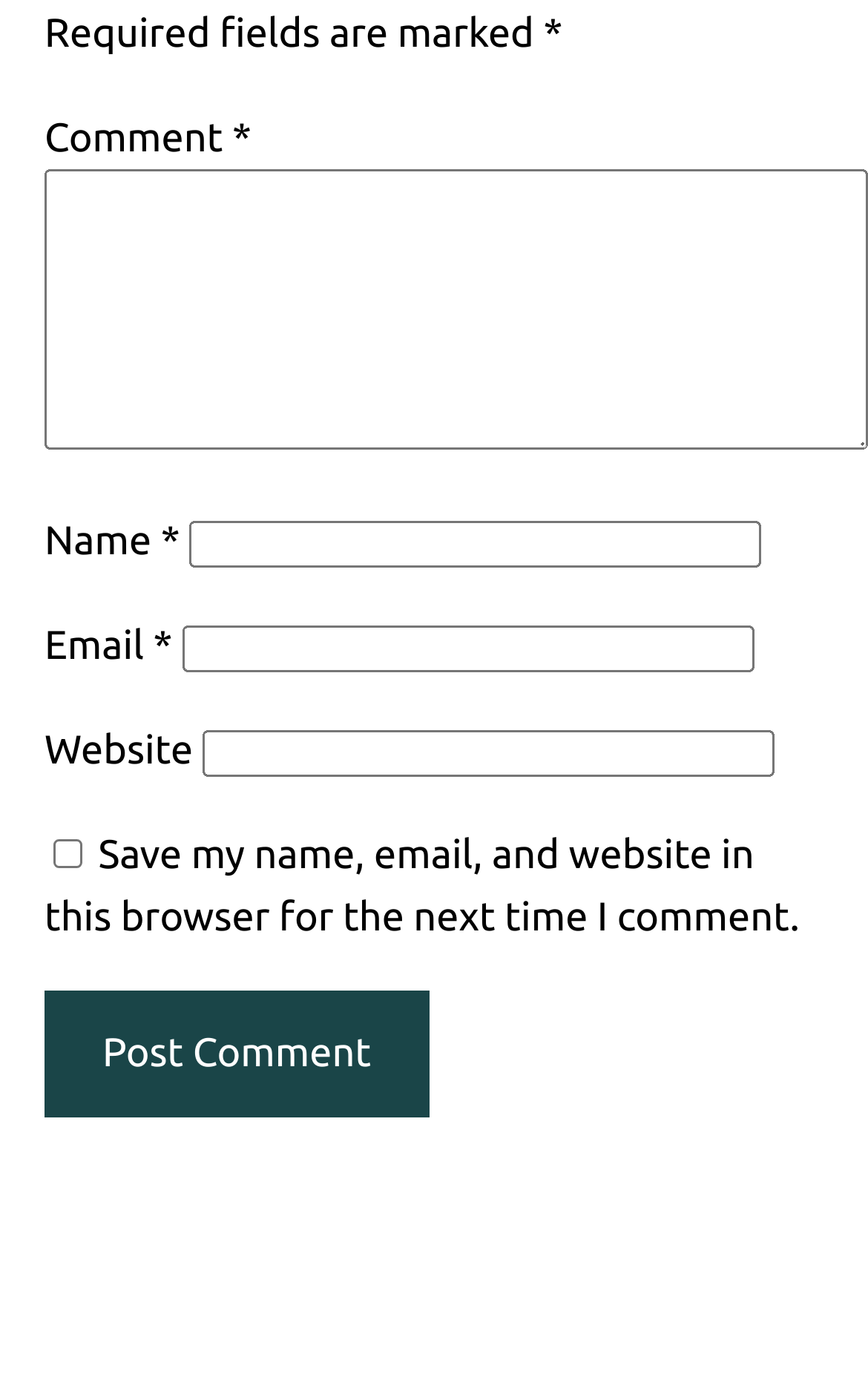What is the label of the first text box?
Look at the screenshot and respond with one word or a short phrase.

Comment